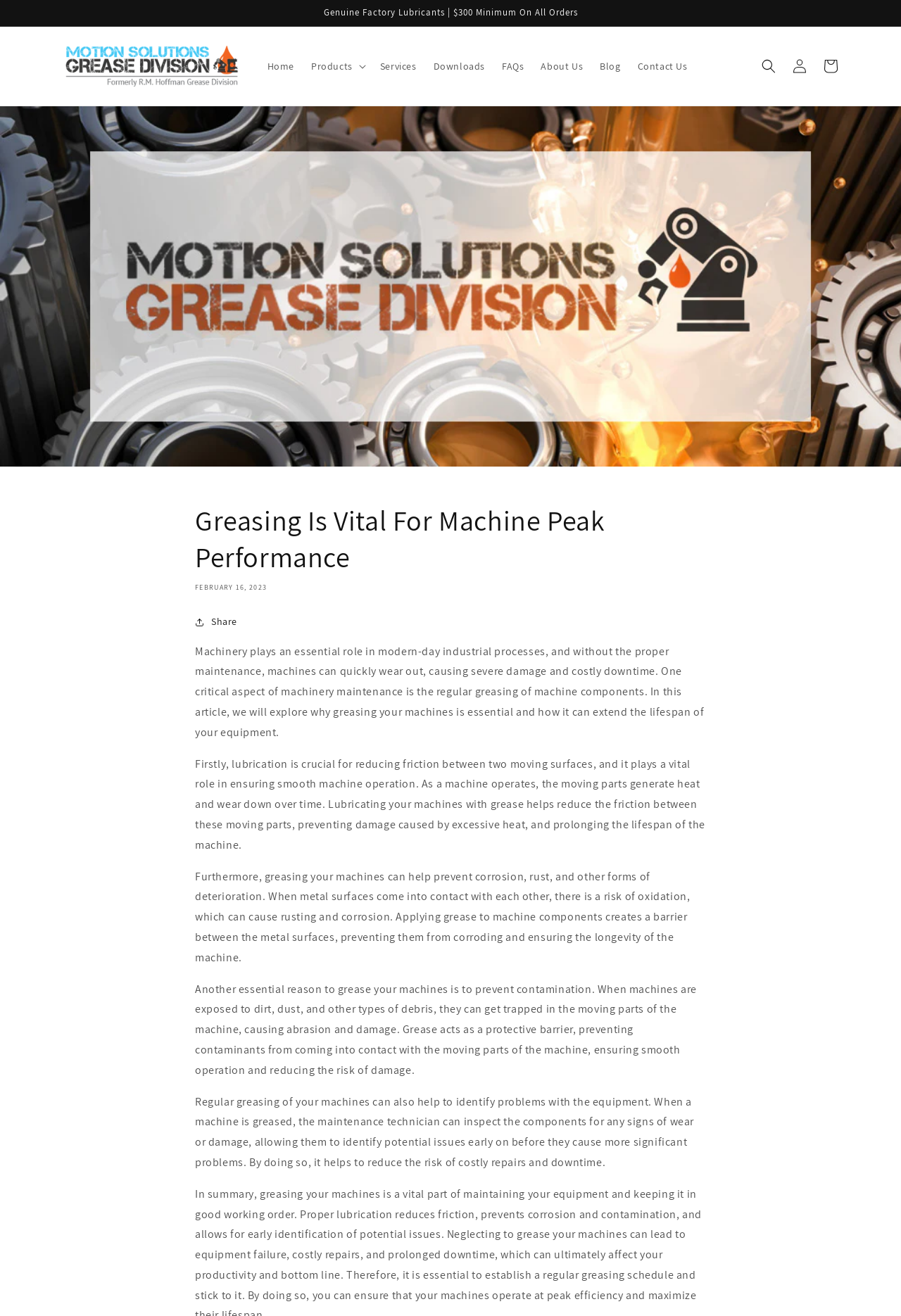Please provide a comprehensive answer to the question based on the screenshot: What can regular greasing of machines help to identify?

According to the article, regular greasing of machines can help to identify problems with the equipment. When a machine is greased, the maintenance technician can inspect the components for any signs of wear or damage, allowing them to identify potential issues early on before they cause more significant problems.